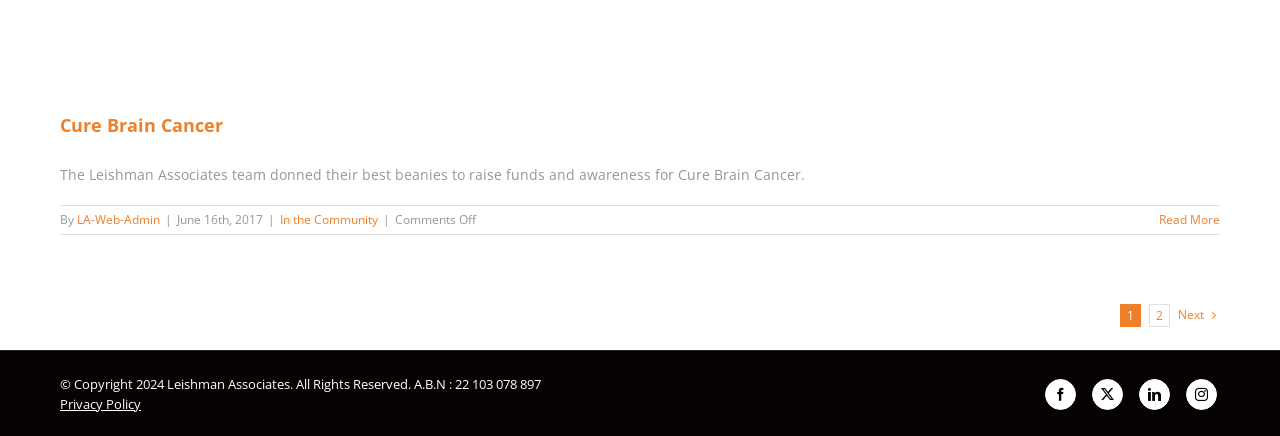Please provide the bounding box coordinate of the region that matches the element description: X. Coordinates should be in the format (top-left x, top-left y, bottom-right x, bottom-right y) and all values should be between 0 and 1.

[0.853, 0.87, 0.877, 0.941]